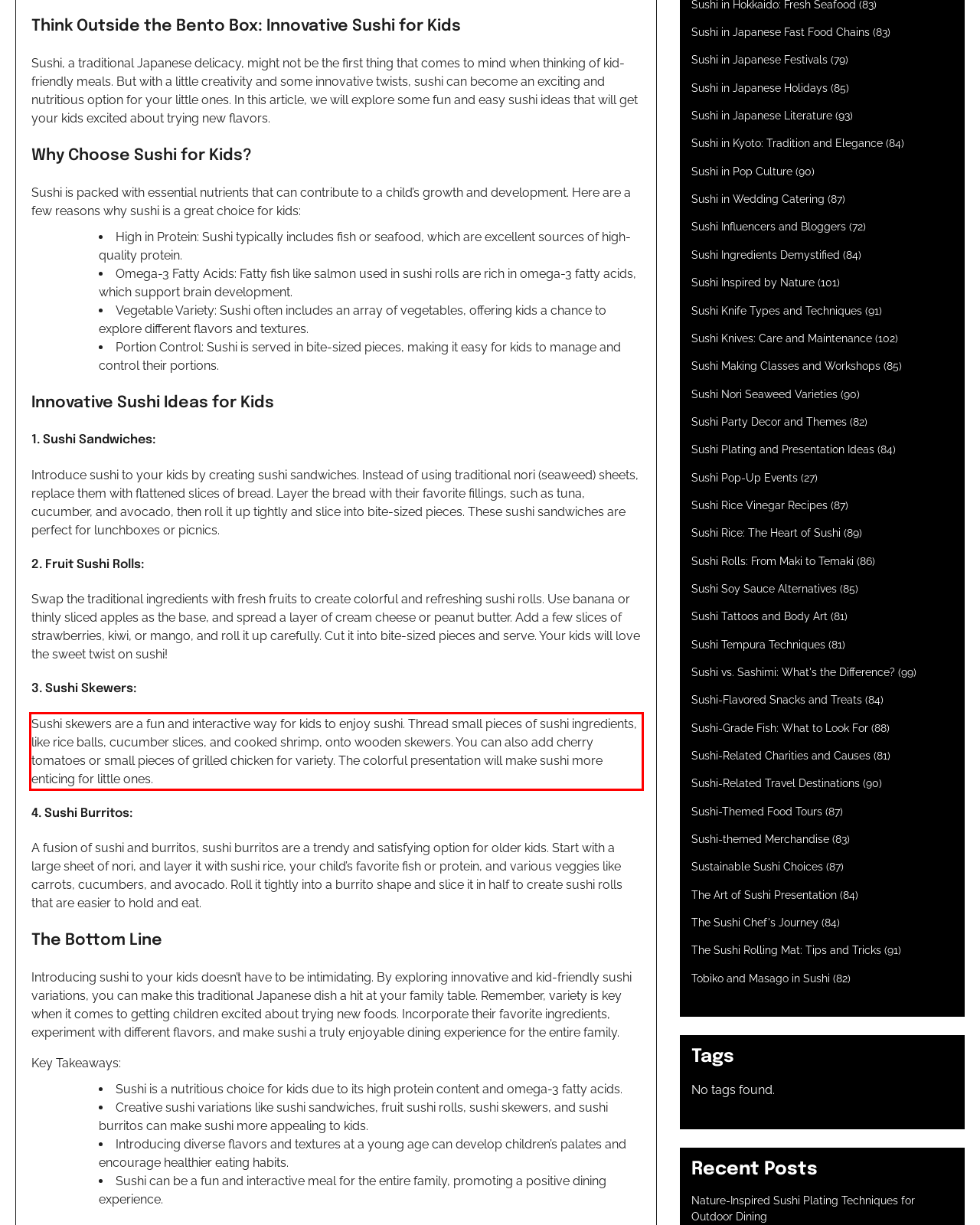Locate the red bounding box in the provided webpage screenshot and use OCR to determine the text content inside it.

Sushi skewers are a fun and interactive way for kids to enjoy sushi. Thread small pieces of sushi ingredients, like rice balls, cucumber slices, and cooked shrimp, onto wooden skewers. You can also add cherry tomatoes or small pieces of grilled chicken for variety. The colorful presentation will make sushi more enticing for little ones.